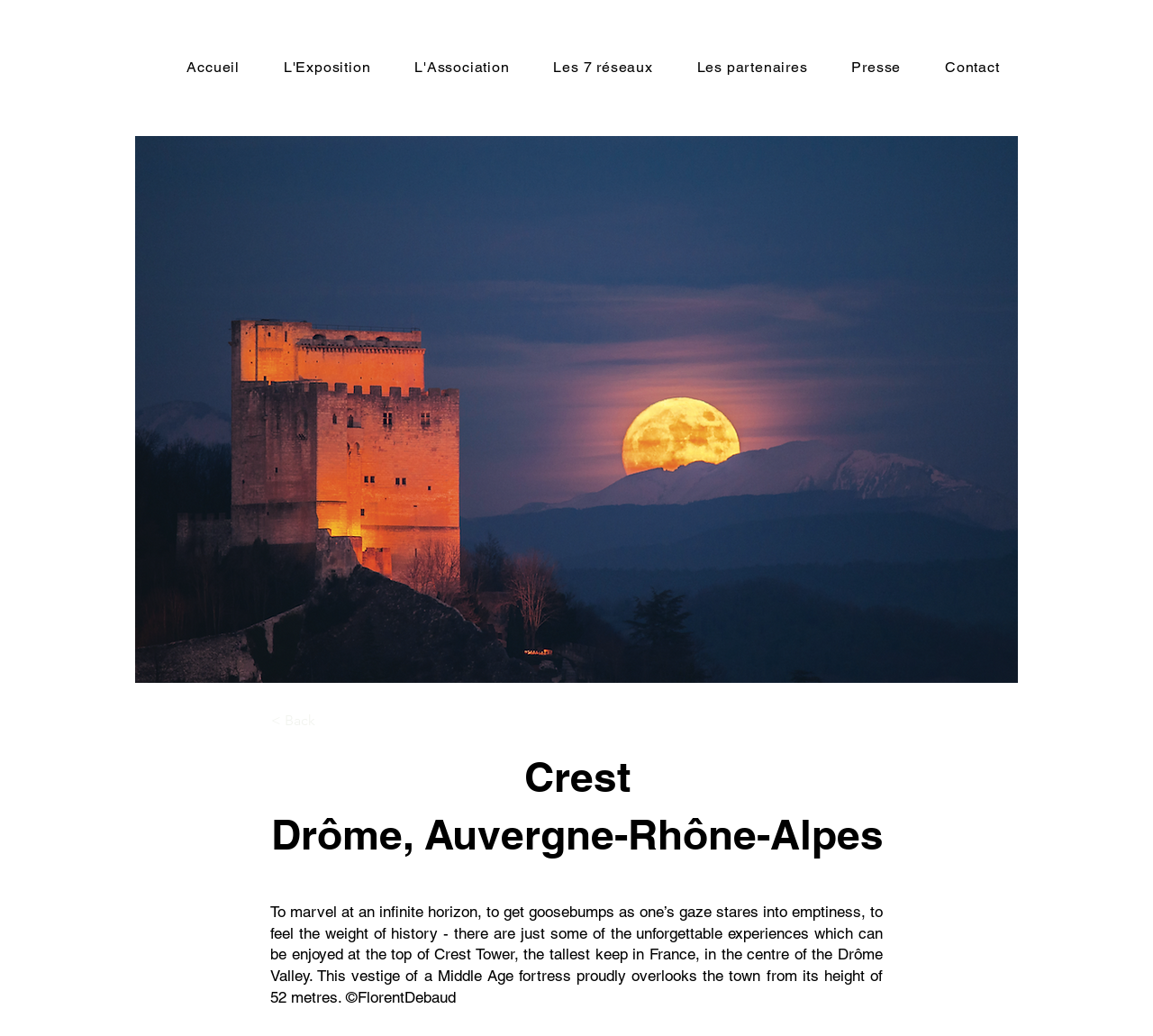Pinpoint the bounding box coordinates for the area that should be clicked to perform the following instruction: "view the exhibition".

[0.23, 0.047, 0.337, 0.083]